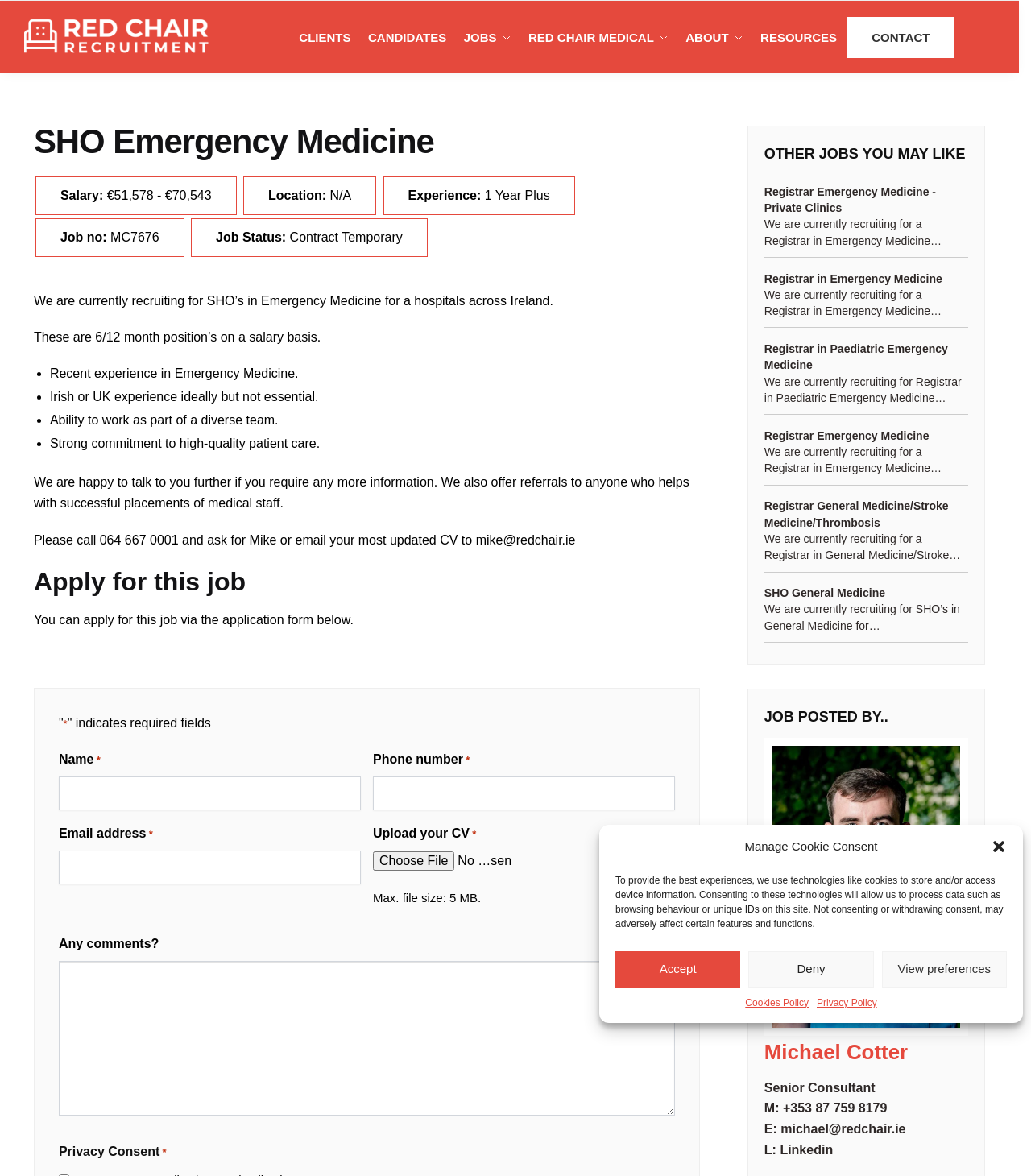What is the job status of this position?
Provide a concise answer using a single word or phrase based on the image.

Contract Temporary